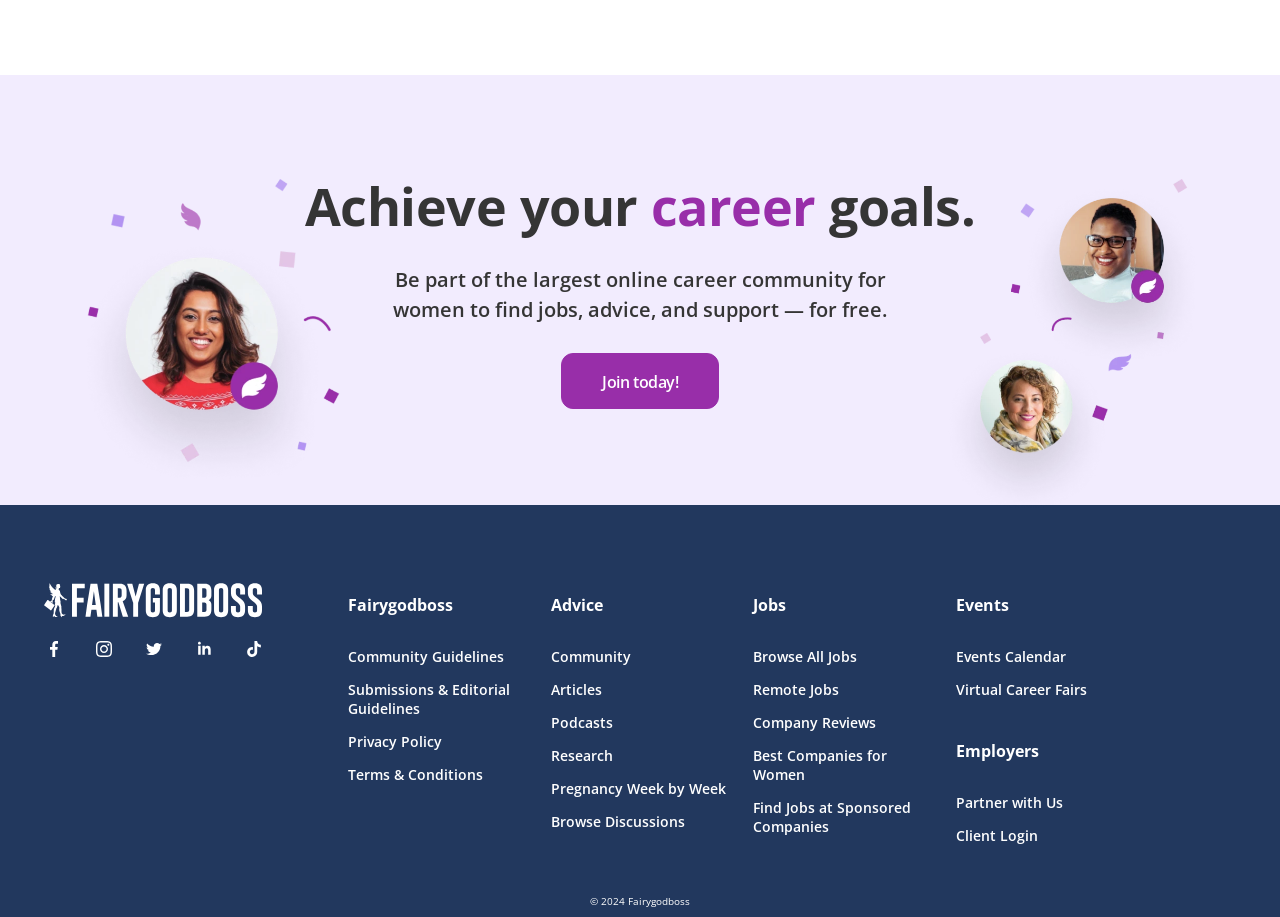Provide the bounding box coordinates for the area that should be clicked to complete the instruction: "Read articles".

[0.43, 0.742, 0.57, 0.763]